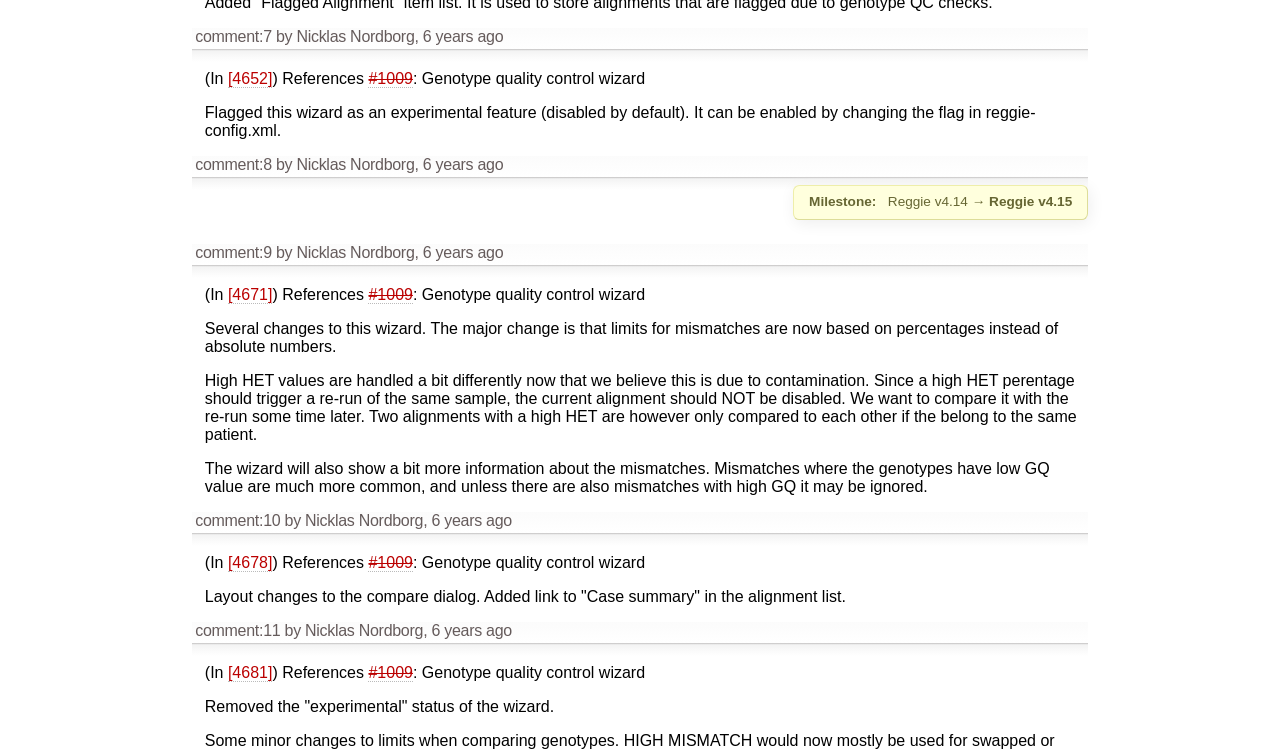Please predict the bounding box coordinates of the element's region where a click is necessary to complete the following instruction: "View comment 9". The coordinates should be represented by four float numbers between 0 and 1, i.e., [left, top, right, bottom].

[0.152, 0.326, 0.212, 0.349]